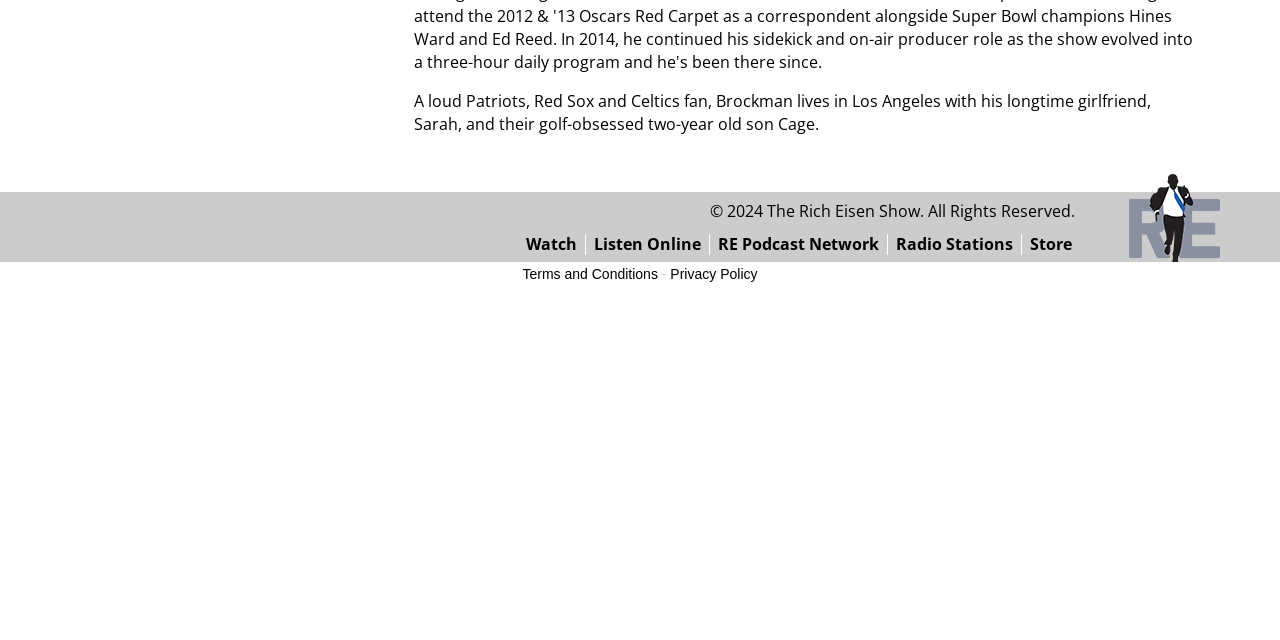Please find the bounding box for the following UI element description. Provide the coordinates in (top-left x, top-left y, bottom-right x, bottom-right y) format, with values between 0 and 1: Privacy Policy

[0.524, 0.416, 0.592, 0.441]